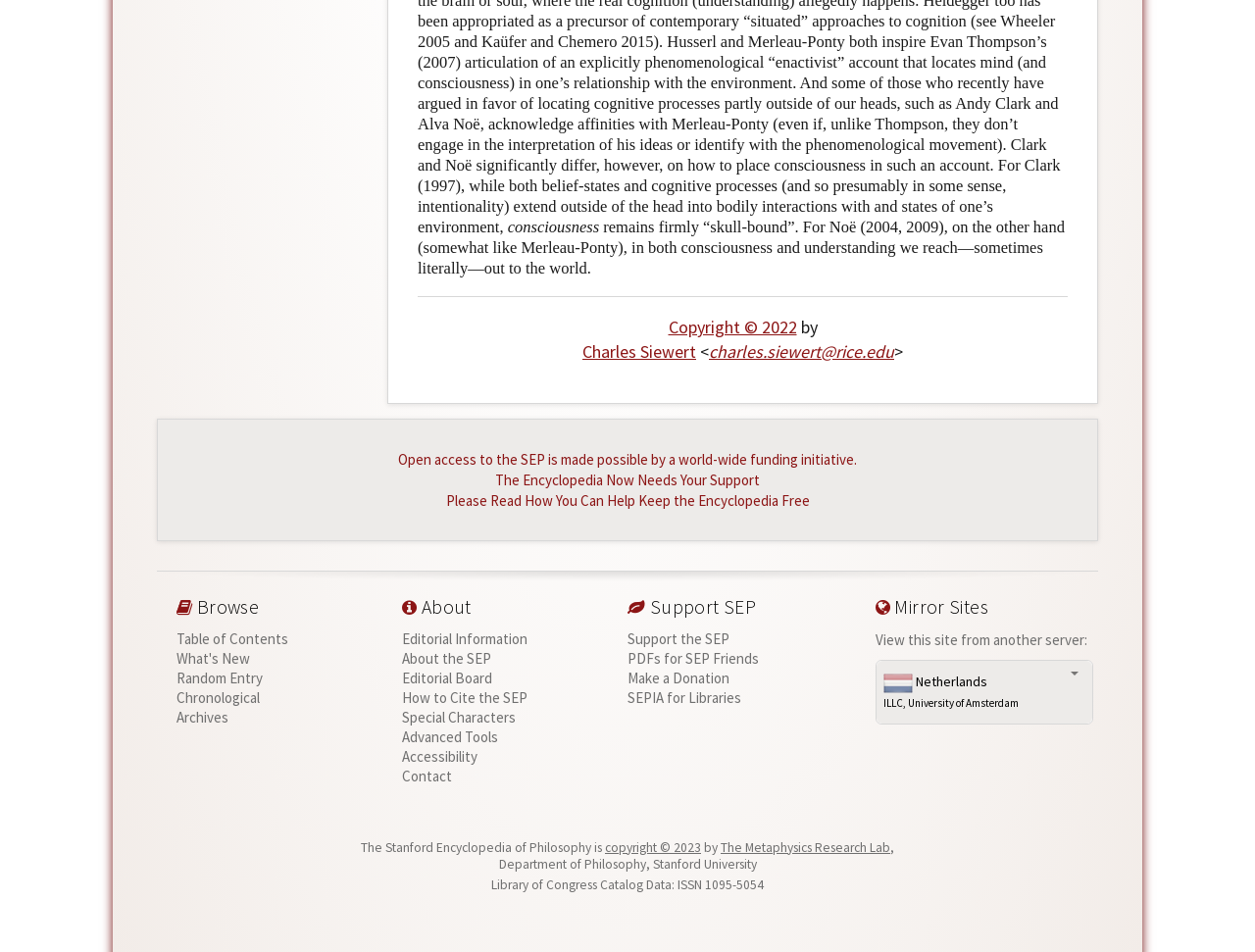From the given element description: "Netherlands ILLC, University of Amsterdam", find the bounding box for the UI element. Provide the coordinates as four float numbers between 0 and 1, in the order [left, top, right, bottom].

[0.698, 0.694, 0.871, 0.76]